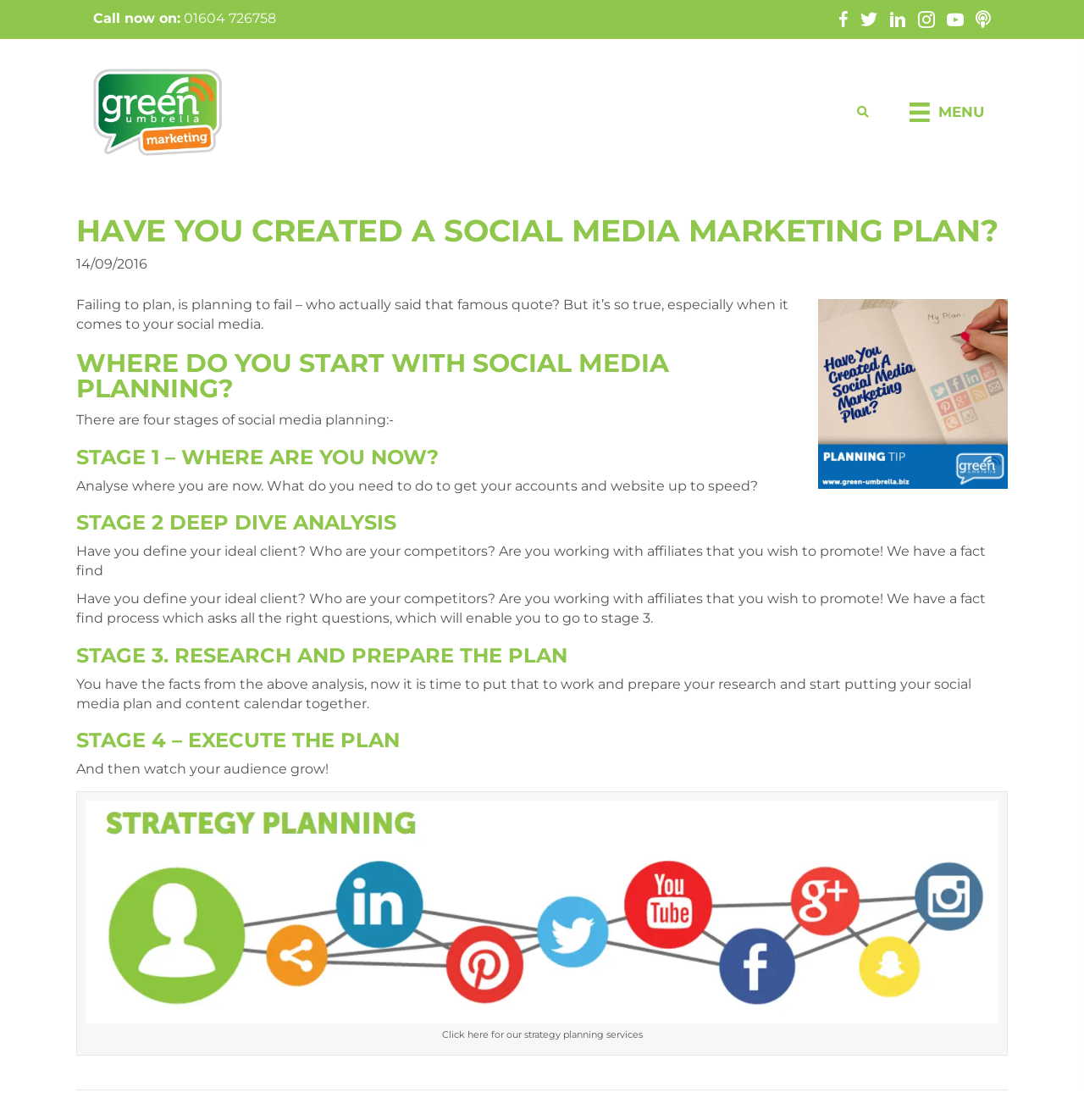Find the main header of the webpage and produce its text content.

HAVE YOU CREATED A SOCIAL MEDIA MARKETING PLAN?